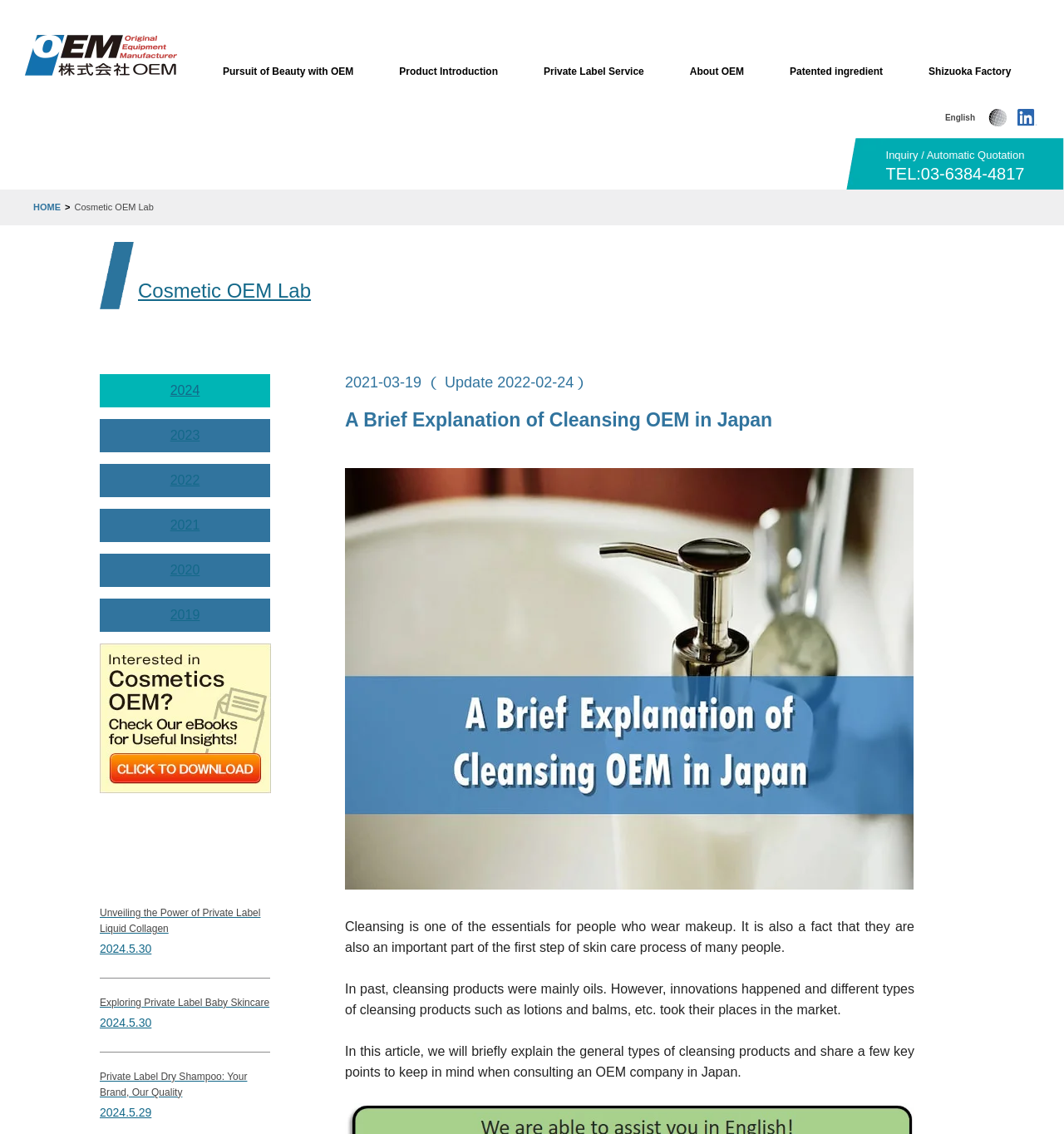Determine the bounding box of the UI element mentioned here: "About OEM". The coordinates must be in the format [left, top, right, bottom] with values ranging from 0 to 1.

[0.648, 0.058, 0.699, 0.068]